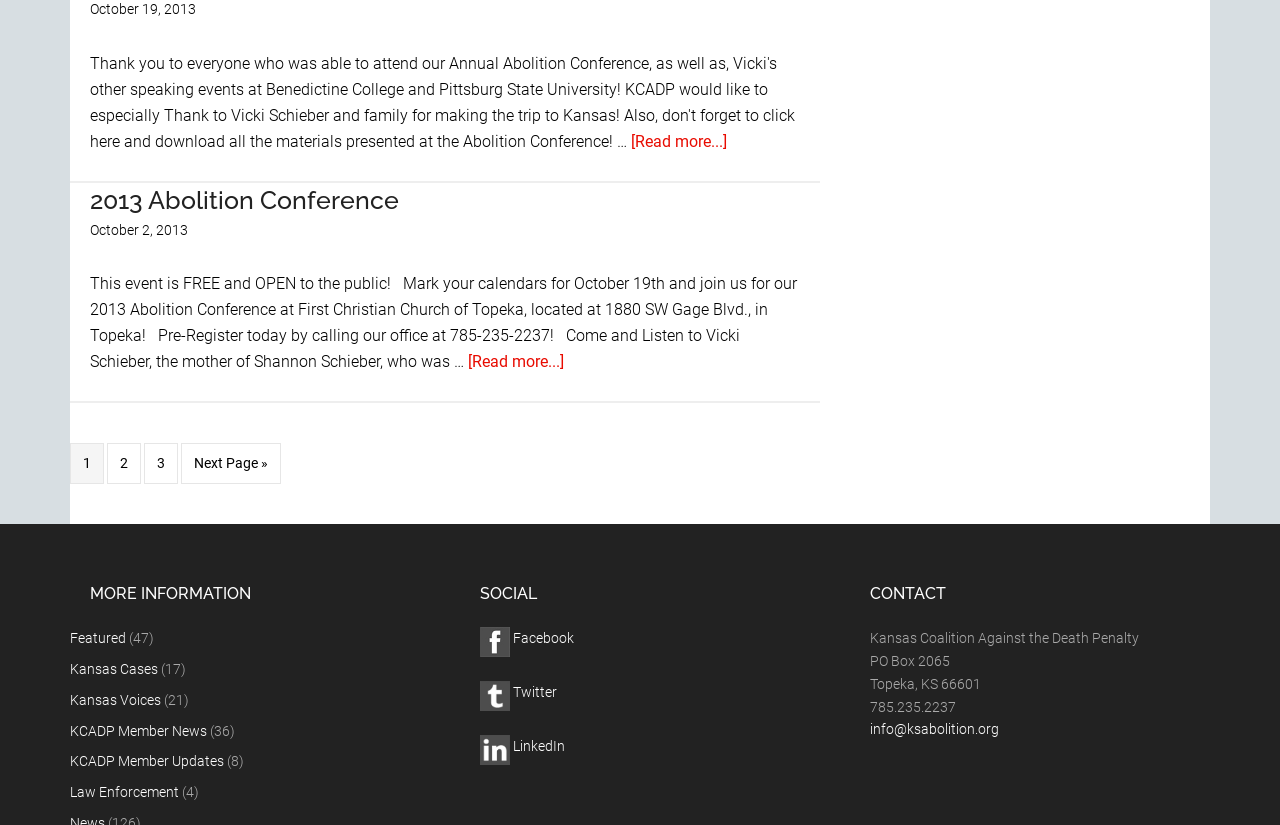Locate the UI element described as follows: "KCADP Member News". Return the bounding box coordinates as four float numbers between 0 and 1 in the order [left, top, right, bottom].

[0.055, 0.876, 0.162, 0.895]